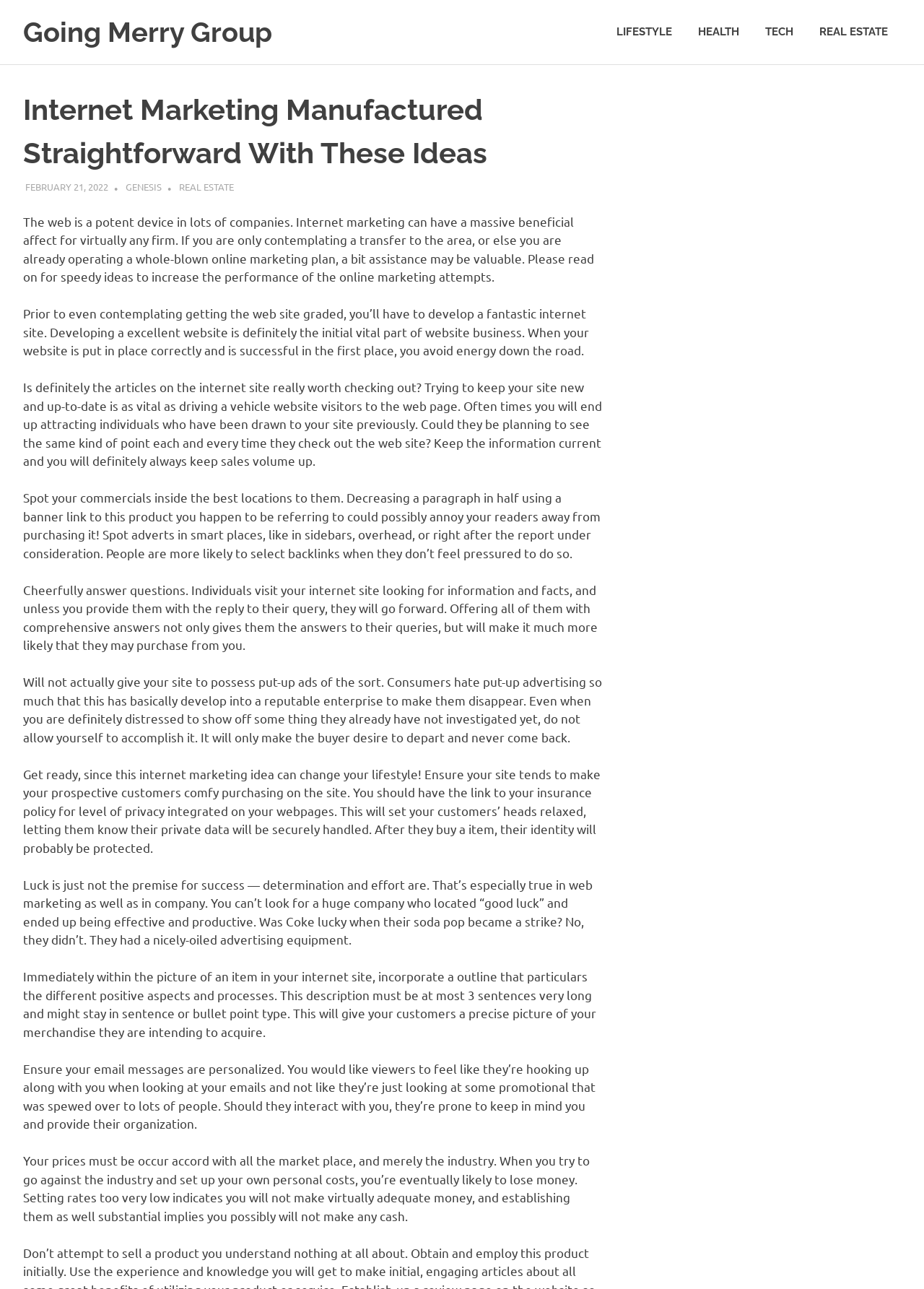Provide an in-depth caption for the contents of the webpage.

This webpage is about internet marketing, with the title "Internet Marketing Manufactured Straightforward With These Ideas" at the top. Below the title, there is a link to "Going Merry Group" on the top left. On the top right, there is a primary navigation menu with four links: "LIFESTYLE", "HEALTH", "TECH", and "REAL ESTATE".

Below the navigation menu, there is a header section with a heading that repeats the title of the webpage. Next to the heading, there are three links: "FEBRUARY 21, 2022", "GENESIS", and "REAL ESTATE".

The main content of the webpage is divided into nine paragraphs of text, each discussing a different aspect of internet marketing. The paragraphs are arranged vertically, with the first paragraph starting from the top left and the subsequent paragraphs following below it. The text is dense and informative, with no images or other multimedia elements.

The paragraphs cover topics such as the importance of having a good website, keeping the content fresh and up-to-date, placing advertisements strategically, answering customers' questions, and setting prices according to the market. The text is written in a formal and informative tone, with no apparent calls to action or promotional language.